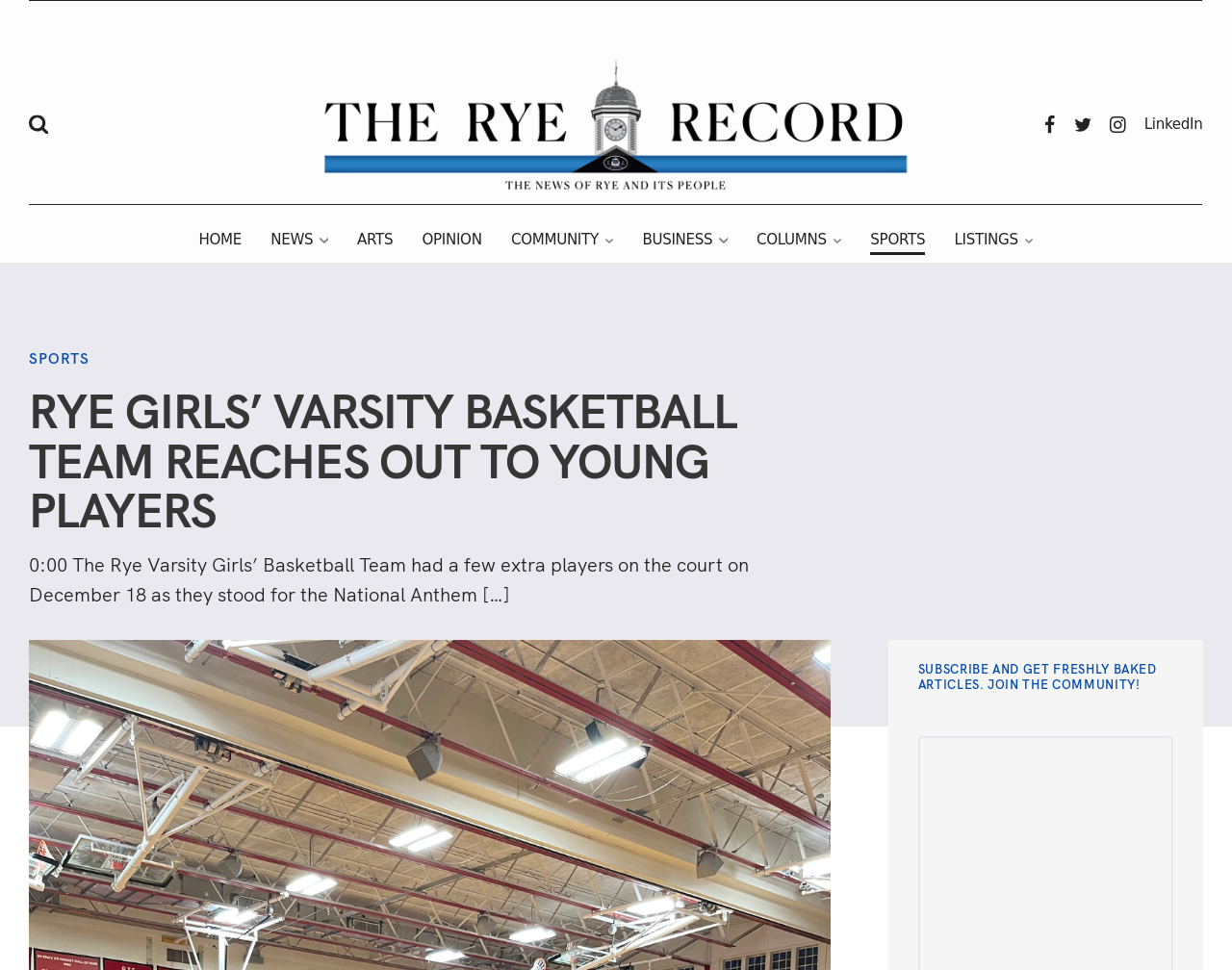Locate the coordinates of the bounding box for the clickable region that fulfills this instruction: "Click on the HOME link".

[0.161, 0.007, 0.196, 0.043]